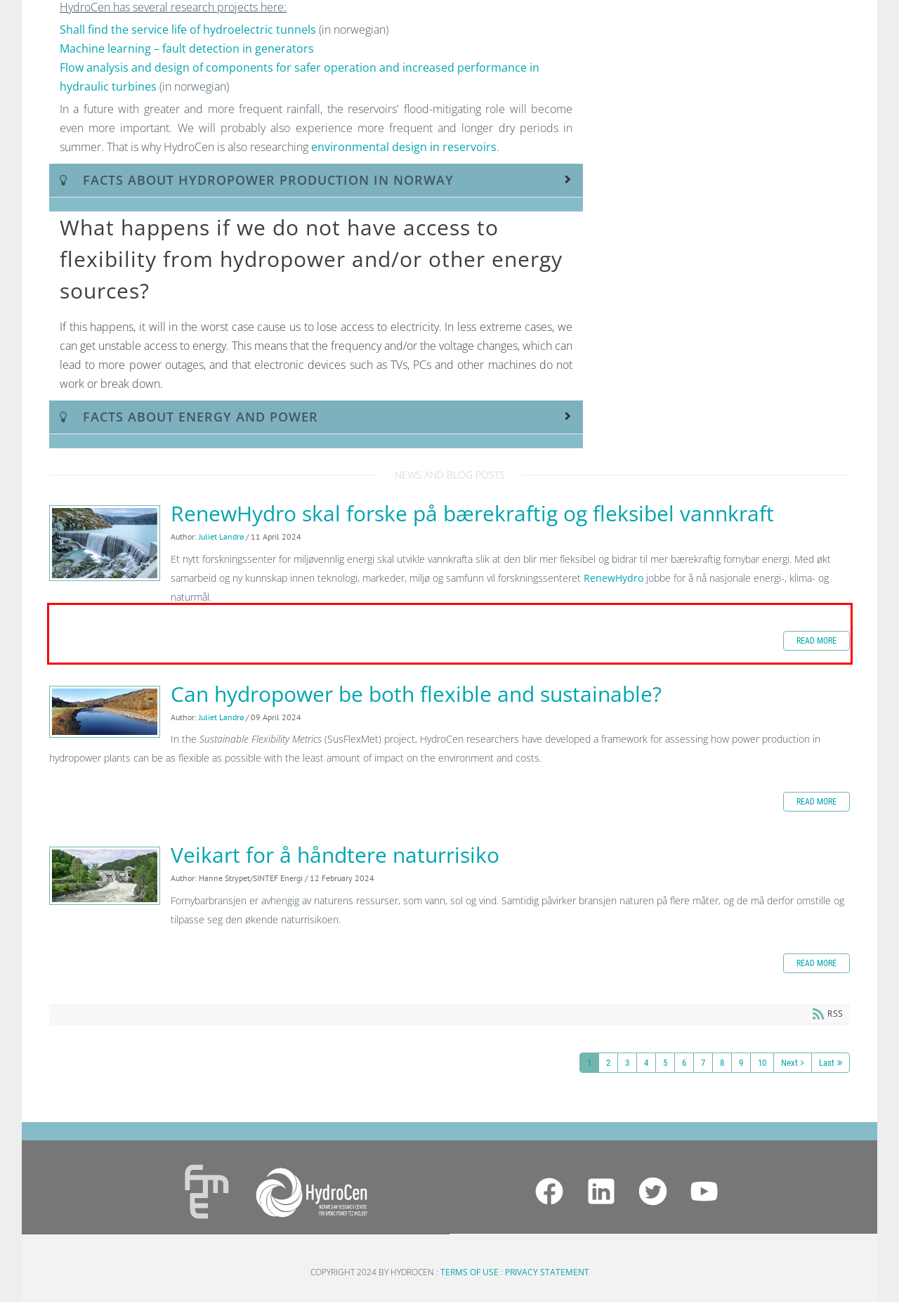You are provided with a screenshot of a webpage that includes a red bounding box. Extract and generate the text content found within the red bounding box.

Et nytt forskningssenter for miljøvennlig energi skal utvikle vannkrafta slik at den blir mer fleksibel og bidrar til mer bærekraftig fornybar energi. Med økt samarbeid og ny kunnskap innen teknologi, markeder, miljø og samfunn vil forskningssenteret RenewHydro jobbe for å nå nasjonale energi-, klima- og naturmål.